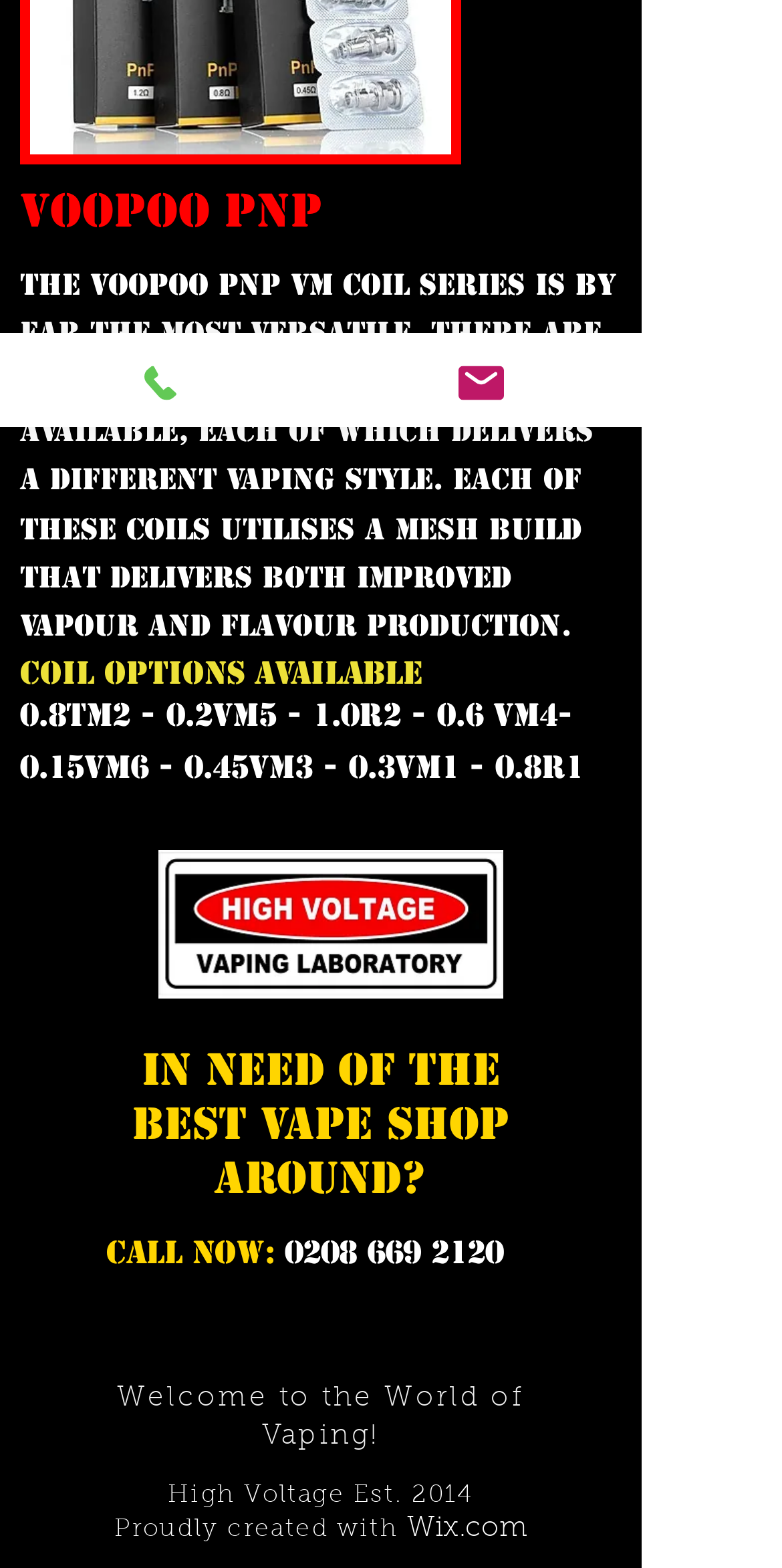Extract the bounding box coordinates of the UI element described by: "Wix.com". The coordinates should include four float numbers ranging from 0 to 1, e.g., [left, top, right, bottom].

[0.521, 0.967, 0.675, 0.985]